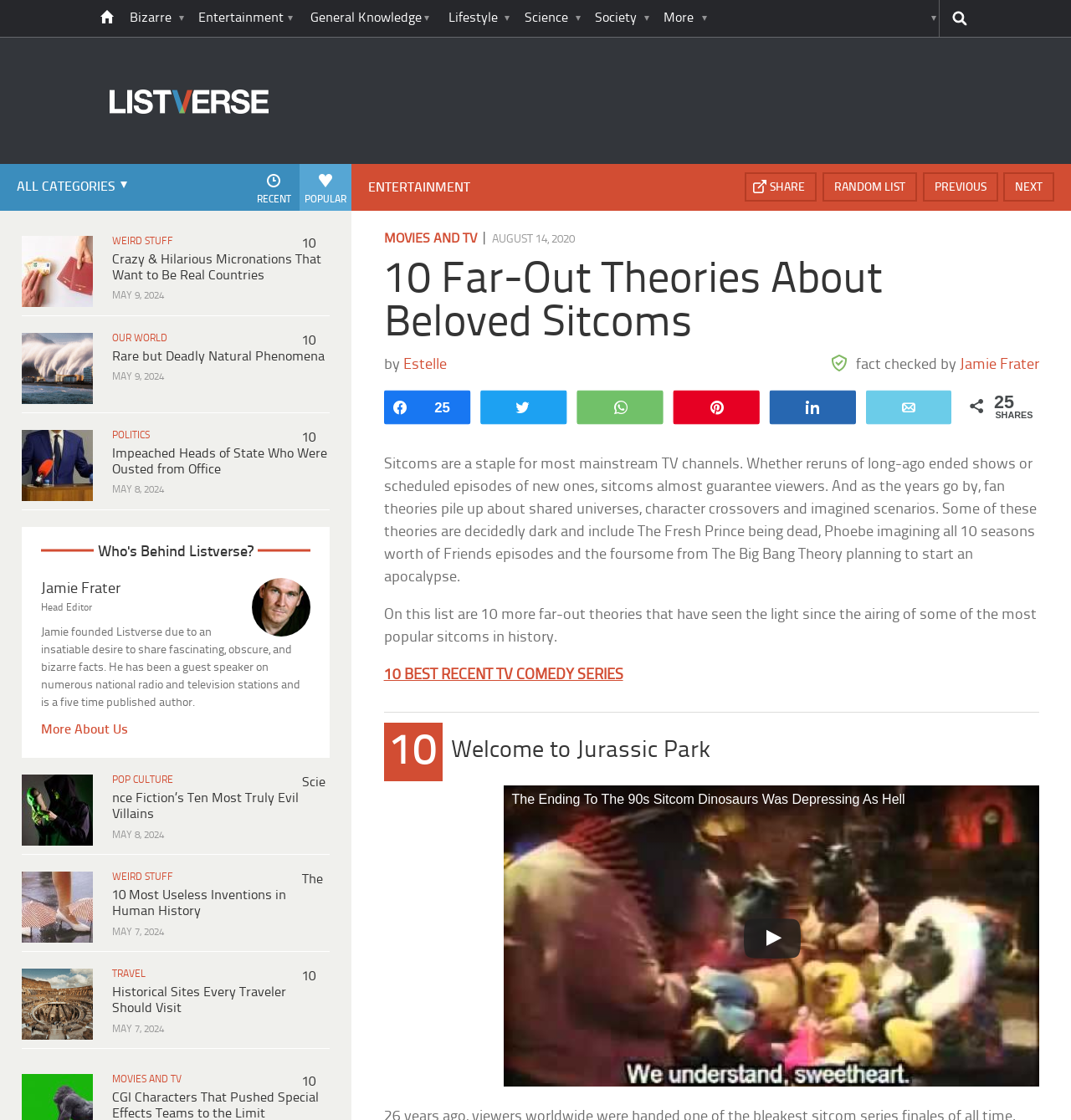Please specify the bounding box coordinates for the clickable region that will help you carry out the instruction: "Book an appointment".

None